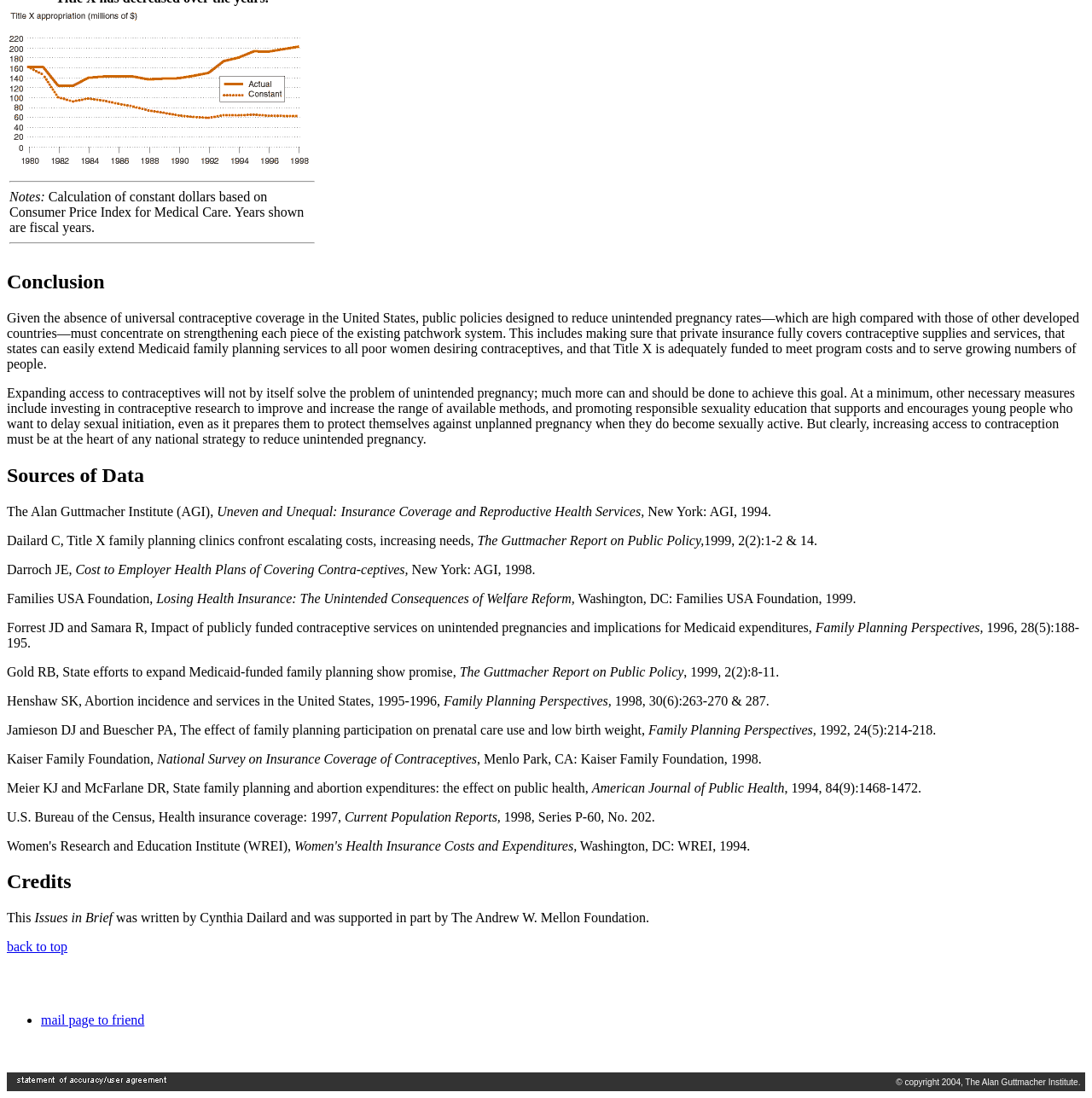Using details from the image, please answer the following question comprehensively:
What is the title of the section that lists sources?

The section that lists sources is titled 'Sources of Data' and it provides a list of references used in the article, including publications from the Alan Guttmacher Institute and other organizations.